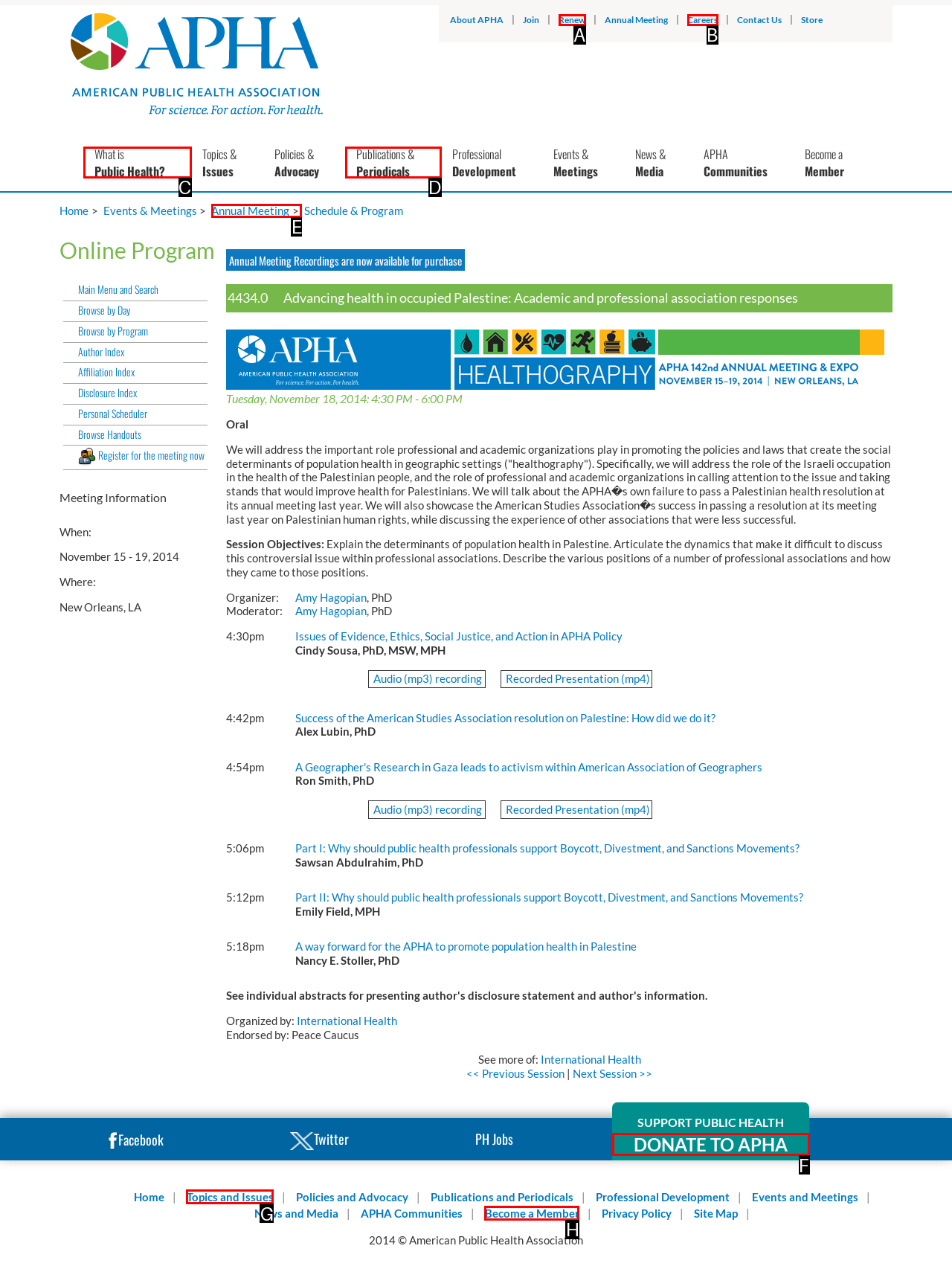Identify the option that corresponds to: Careers
Respond with the corresponding letter from the choices provided.

B